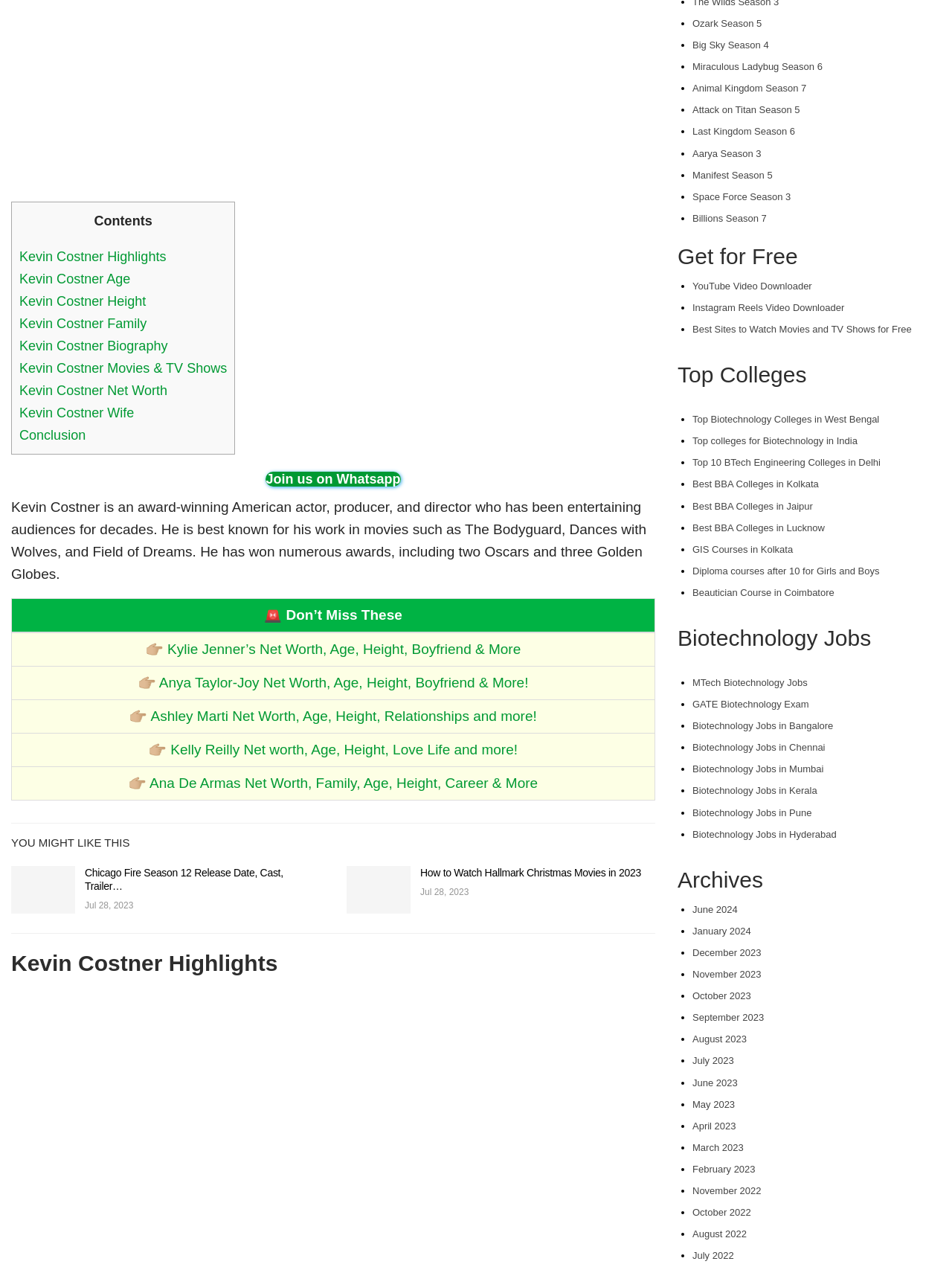Determine the bounding box coordinates (top-left x, top-left y, bottom-right x, bottom-right y) of the UI element described in the following text: Conclusion

[0.02, 0.337, 0.09, 0.349]